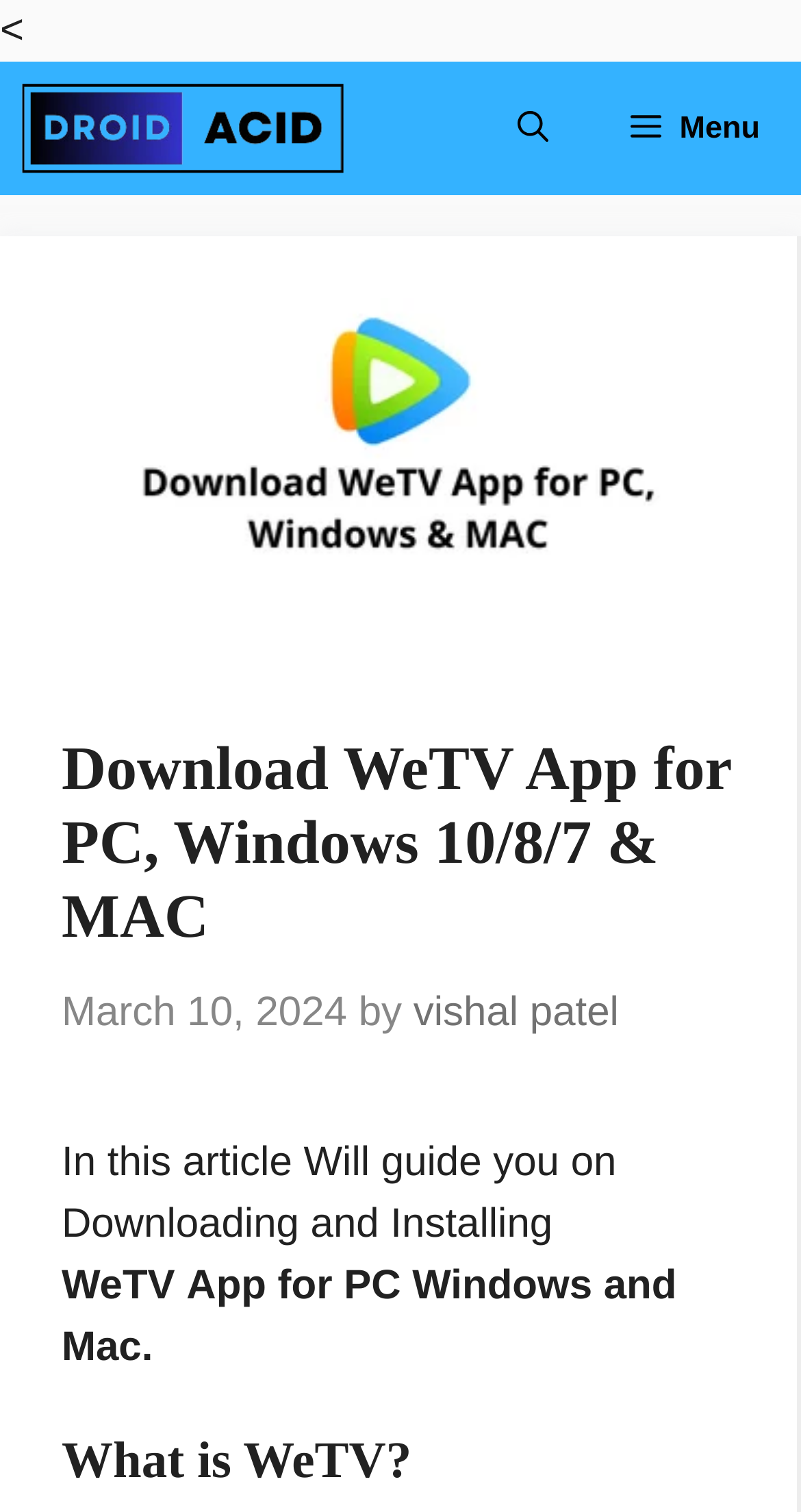Describe all the visual and textual components of the webpage comprehensively.

The webpage is about downloading and installing the WeTV app for PC, Windows, and Mac. At the top, there is a navigation bar with a logo "DroidAcid" on the left and a menu button on the right. Below the navigation bar, there is a search bar with a button labeled "Open Search Bar". 

On the left side of the page, there is a large image related to downloading the WeTV app for PC. To the right of the image, there is a header section with the title "Download WeTV App for PC, Windows 10/8/7 & MAC" and a timestamp "March 10, 2024" below it. The author's name "vishal patel" is also mentioned in this section.

Below the header section, there is a paragraph of text that summarizes the content of the article, stating that it will guide the reader on downloading and installing the WeTV app for PC Windows and Mac. 

Further down the page, there is a heading "What is WeTV?" which likely starts a new section of the article.